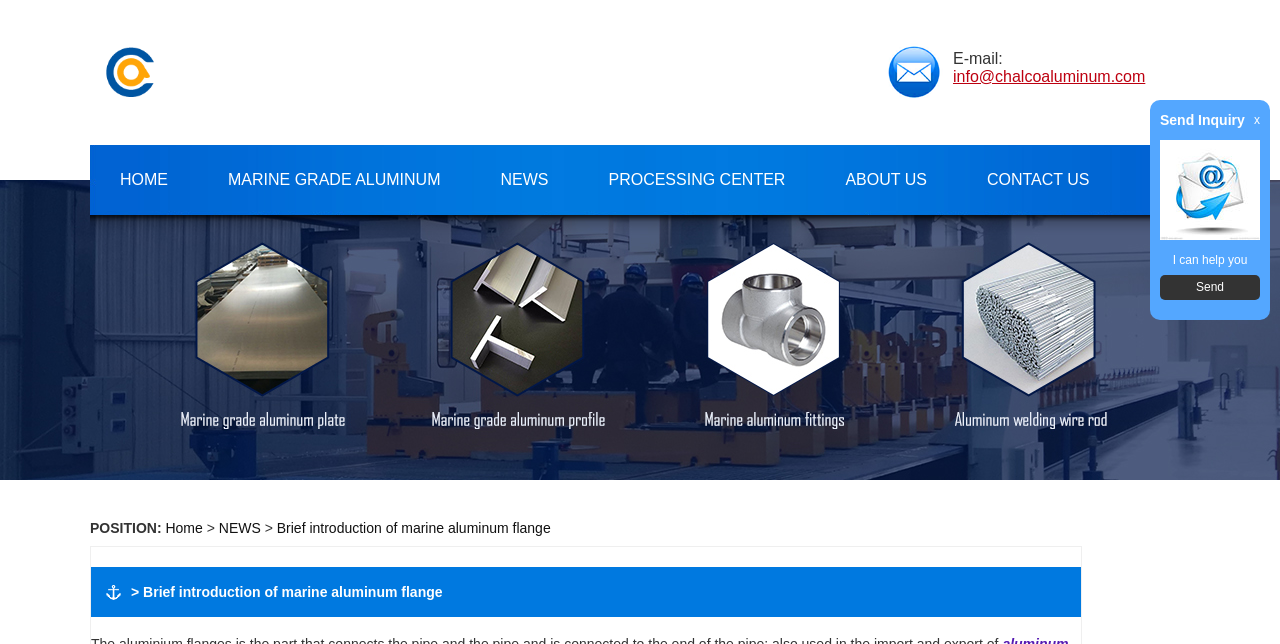Answer the question in one word or a short phrase:
What is the text next to the 'POSITION:' label?

Home